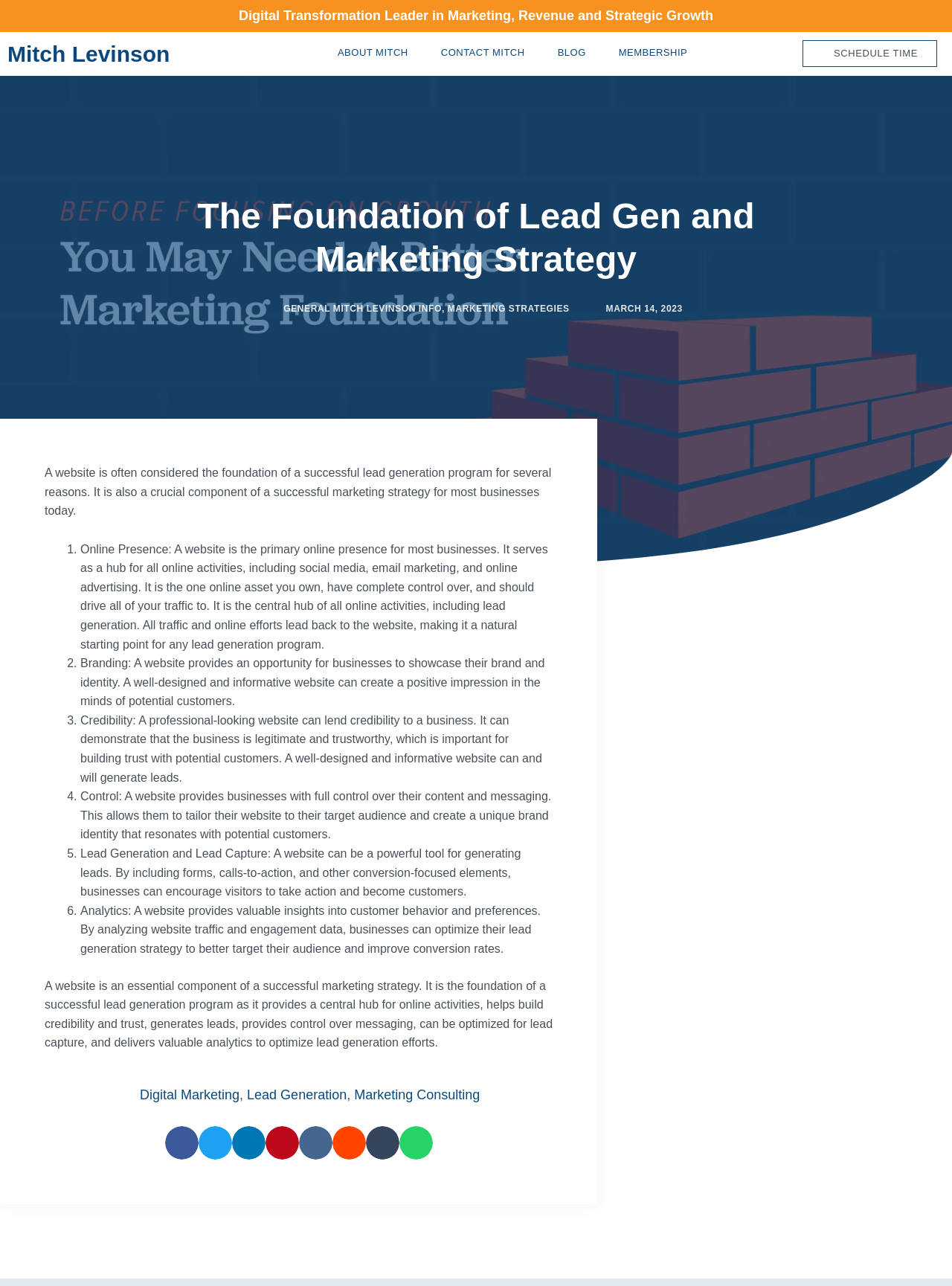What is the primary online presence for most businesses?
Answer the question with a thorough and detailed explanation.

The question asks for the primary online presence for most businesses, which can be found in the StaticText element 'A website is the primary online presence for most businesses. It serves as a hub for all online activities, including social media, email marketing, and online advertising.'.